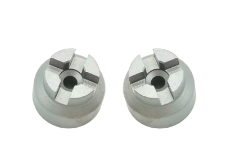Refer to the image and answer the question with as much detail as possible: What type of products are these parts associated with?

The caption categorizes these parts as iron-based products, which are commonly used in machinery and automotive contexts, highlighting their relevance in these industries.